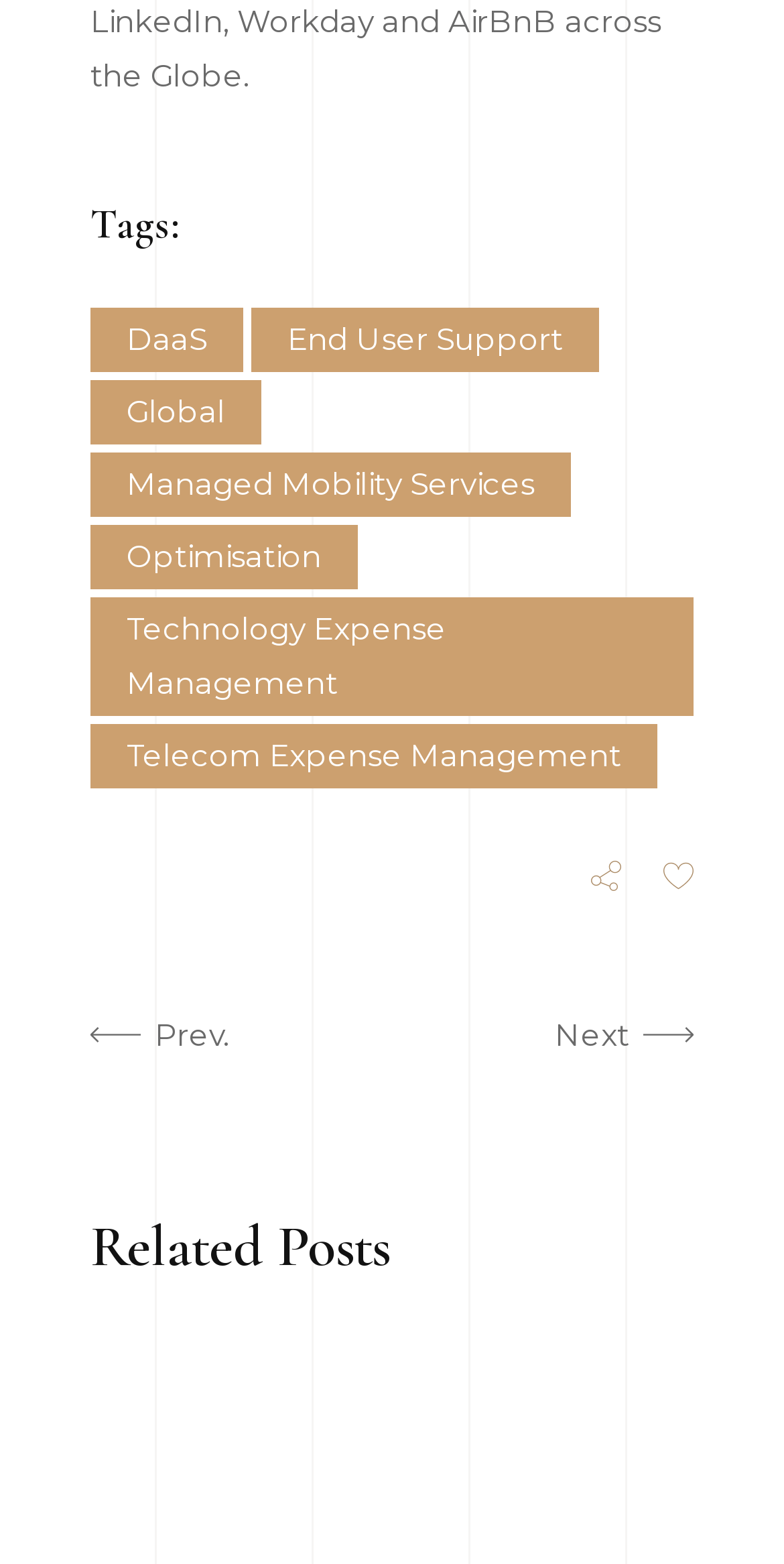Find the bounding box coordinates of the element's region that should be clicked in order to follow the given instruction: "Click on End User Support". The coordinates should consist of four float numbers between 0 and 1, i.e., [left, top, right, bottom].

[0.321, 0.197, 0.764, 0.238]